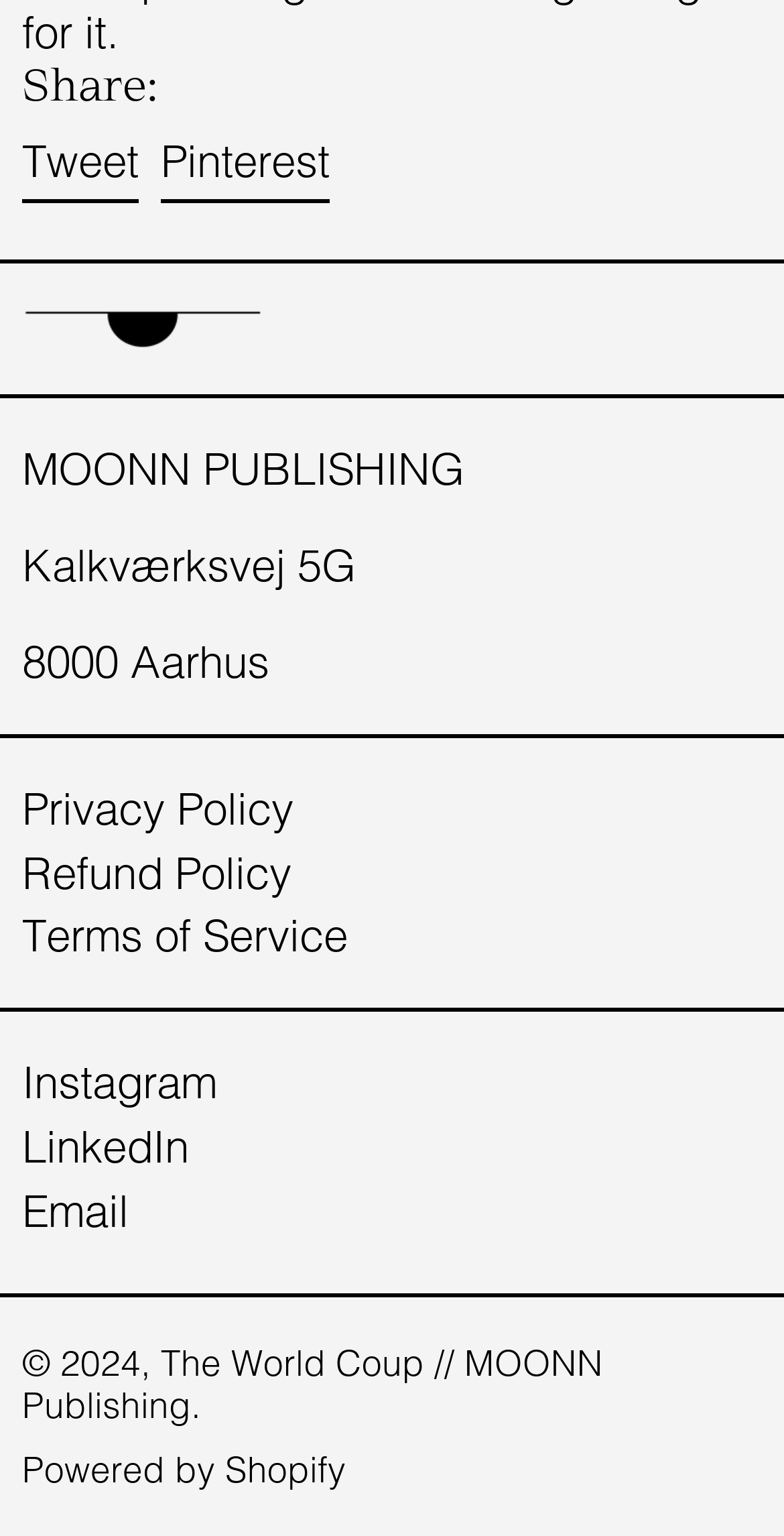What is the platform that powers the website?
Please provide a single word or phrase as the answer based on the screenshot.

Shopify